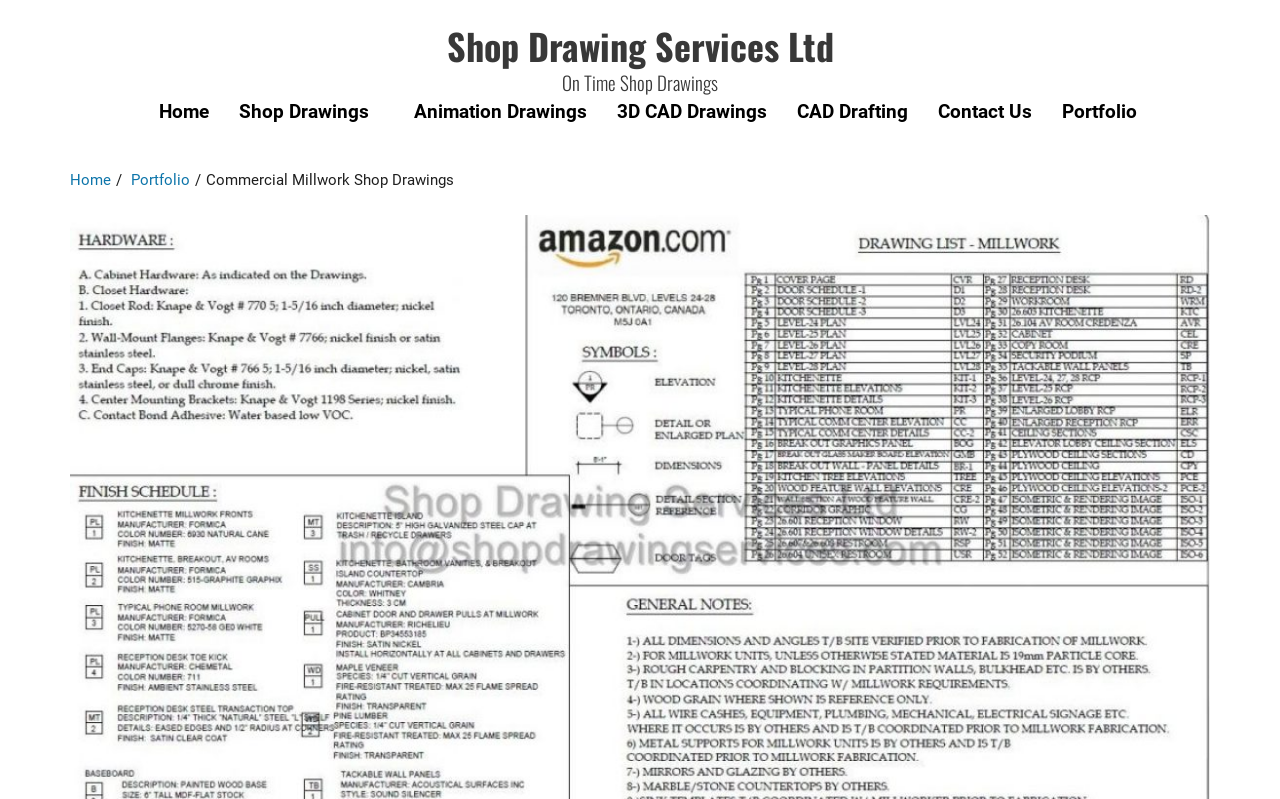Give a detailed account of the webpage.

The webpage is about Shop Drawing Services Ltd, a company that specializes in creating Commercial Millwork Shop Drawings. At the top of the page, there is a heading that displays the company name, "Shop Drawing Services Ltd", which is also a link. Below this heading, there is another heading that reads "On Time Shop Drawings". 

The main navigation menu is located below the headings, consisting of 7 links: "Home", "Shop Drawings", "Animation Drawings", "3D CAD Drawings", "CAD Drafting", "Contact Us", and "Portfolio". These links are arranged horizontally, with "Home" on the left and "Portfolio" on the right. 

Below the navigation menu, there is a secondary navigation section with two links, "Home" and "Portfolio", separated by a slash symbol. To the right of this section, there is a text that reads "Commercial Millwork Shop Drawings".